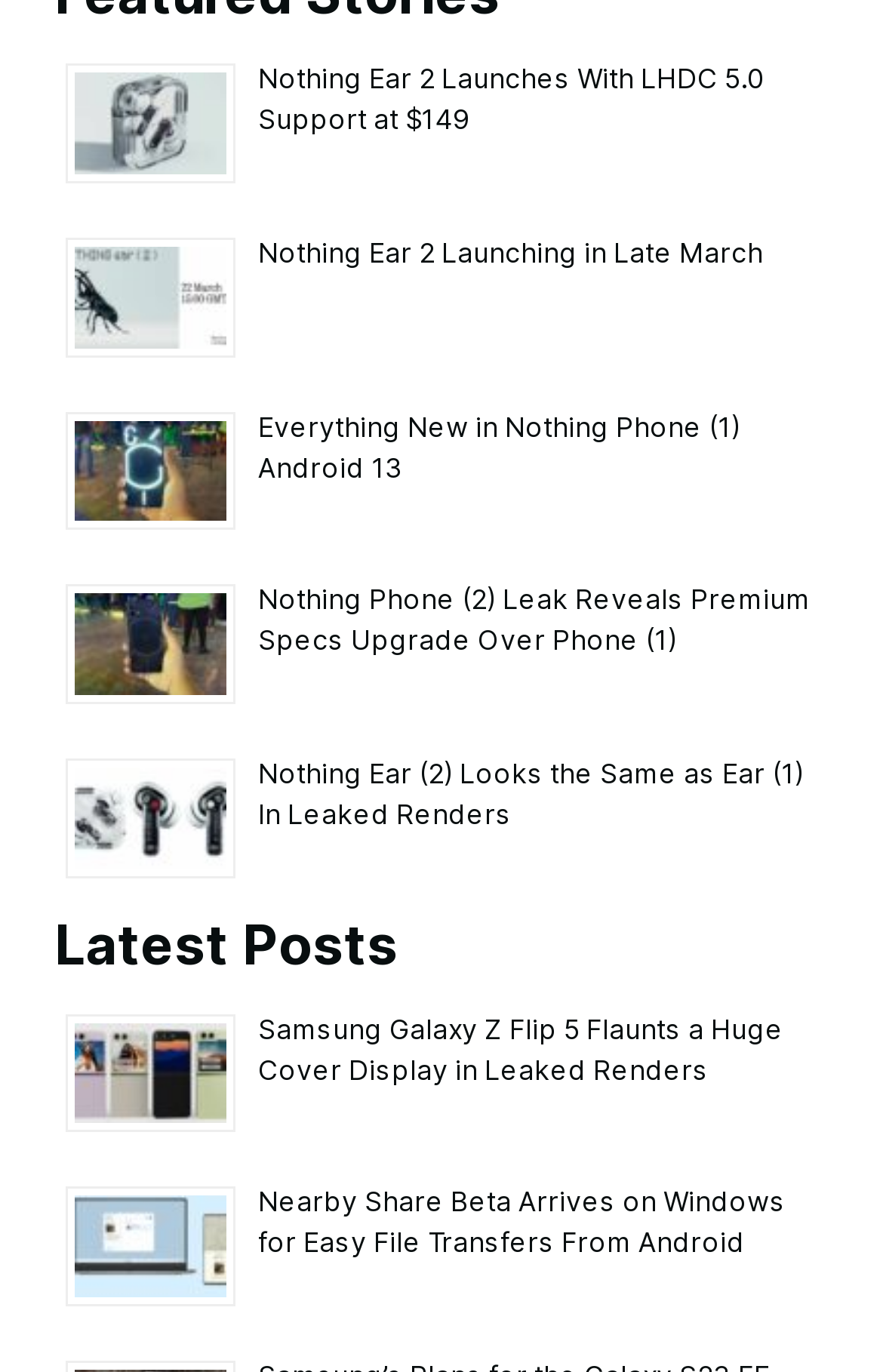Give a short answer to this question using one word or a phrase:
What is the category of the articles on this webpage?

Technology